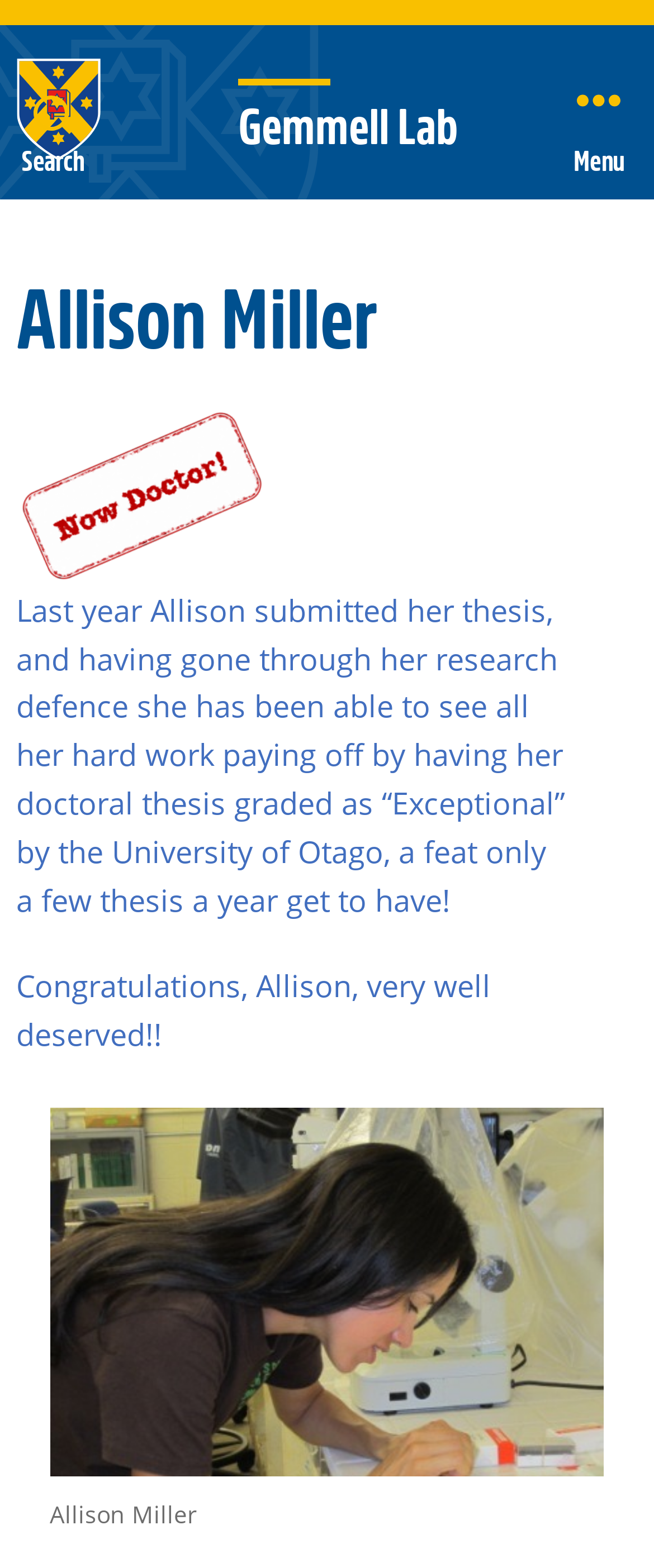What is the name of the person?
Provide a one-word or short-phrase answer based on the image.

Allison Miller